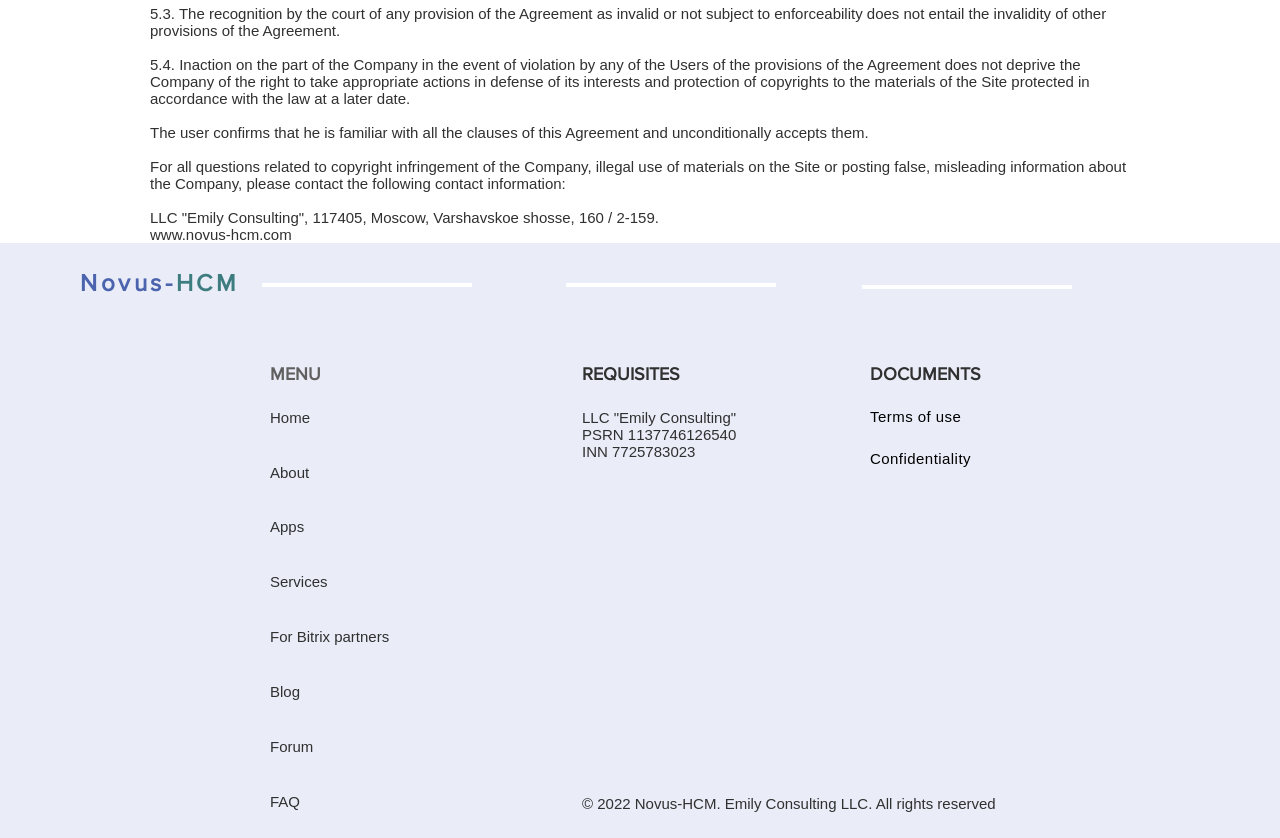Provide a brief response in the form of a single word or phrase:
How many links are present in the MENU section?

7